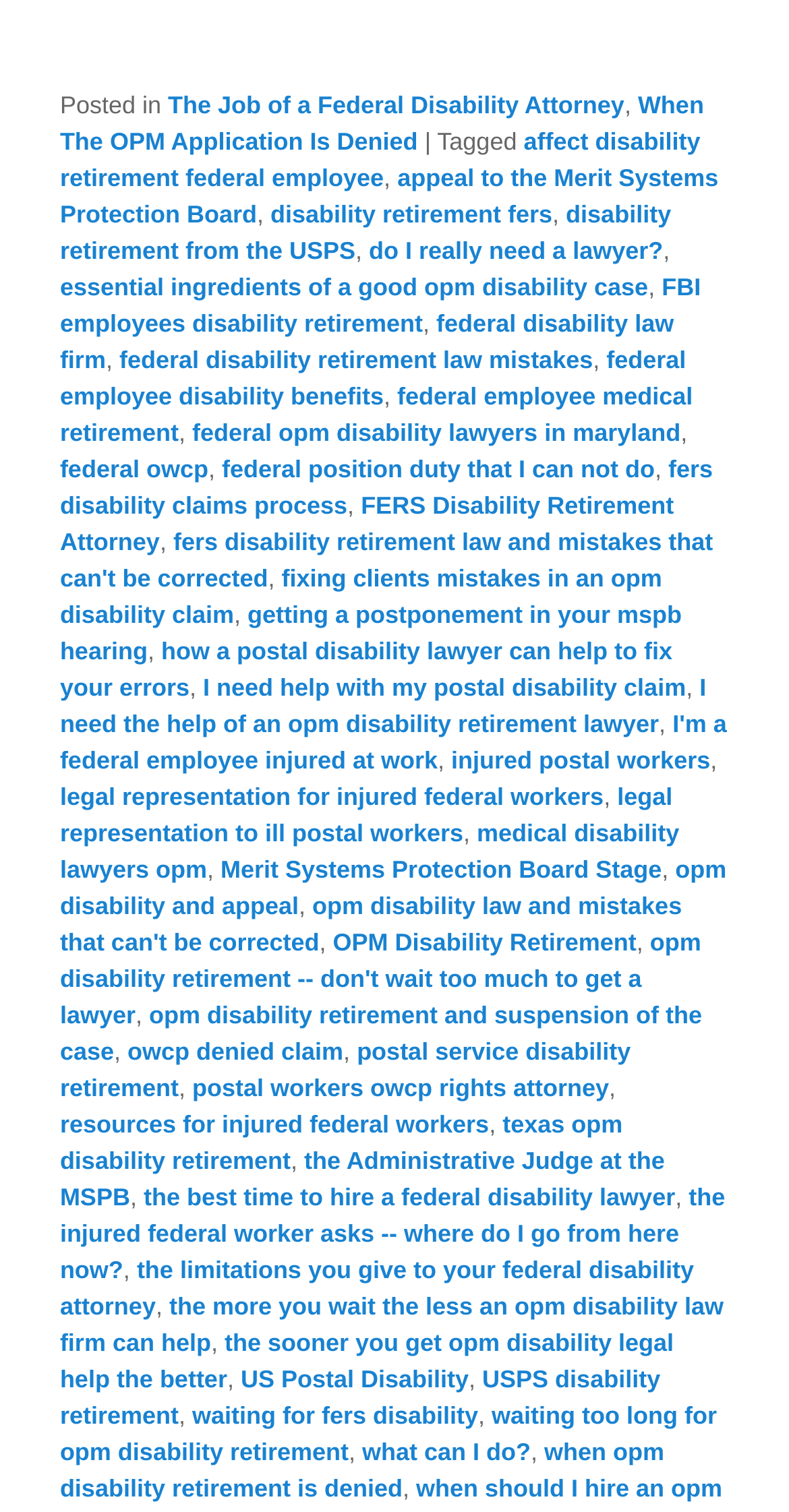Find and provide the bounding box coordinates for the UI element described with: "title="1867"".

None